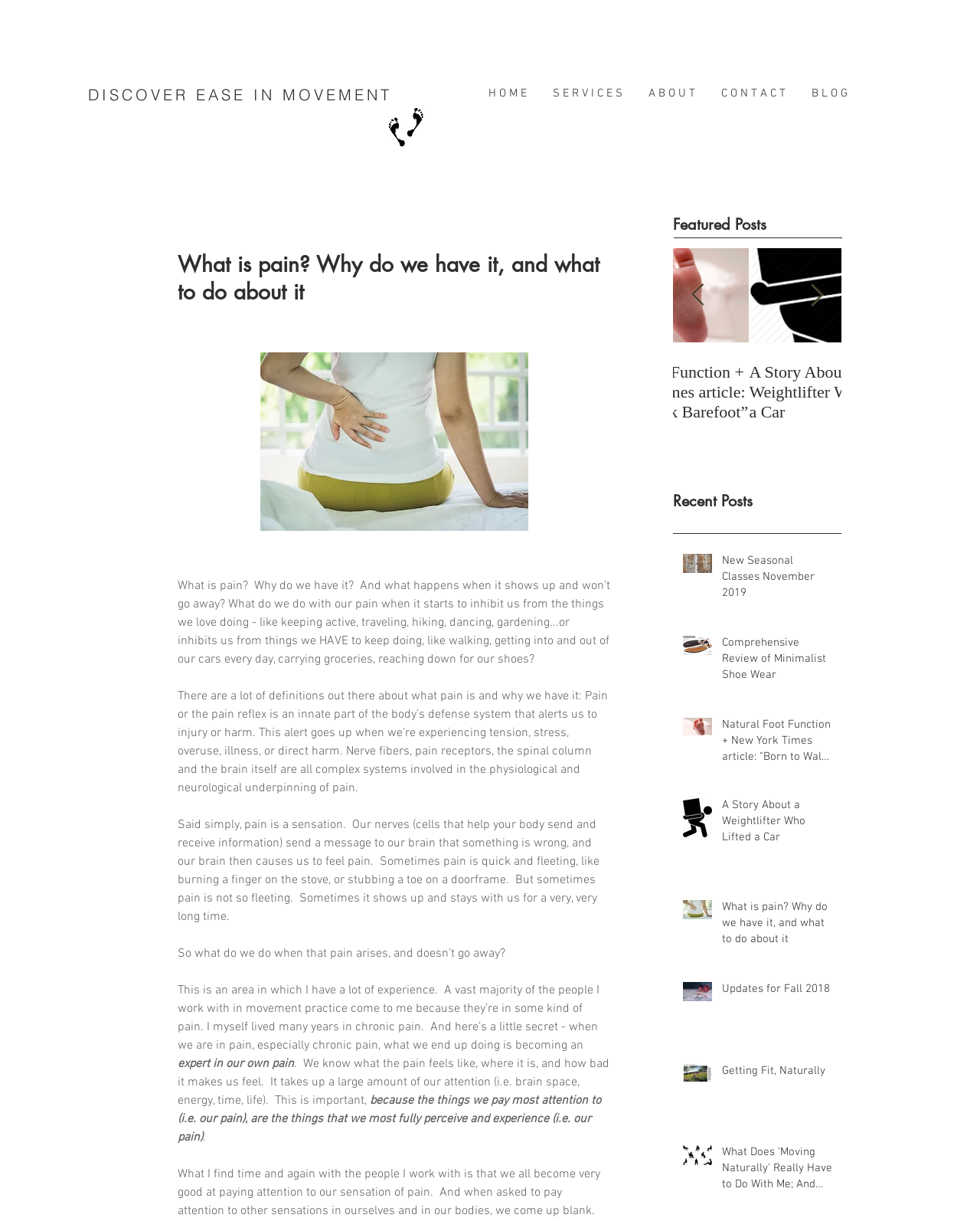Based on the element description New Seasonal Classes November 2019, identify the bounding box of the UI element in the given webpage screenshot. The coordinates should be in the format (top-left x, top-left y, bottom-right x, bottom-right y) and must be between 0 and 1.

[0.687, 0.445, 0.859, 0.499]